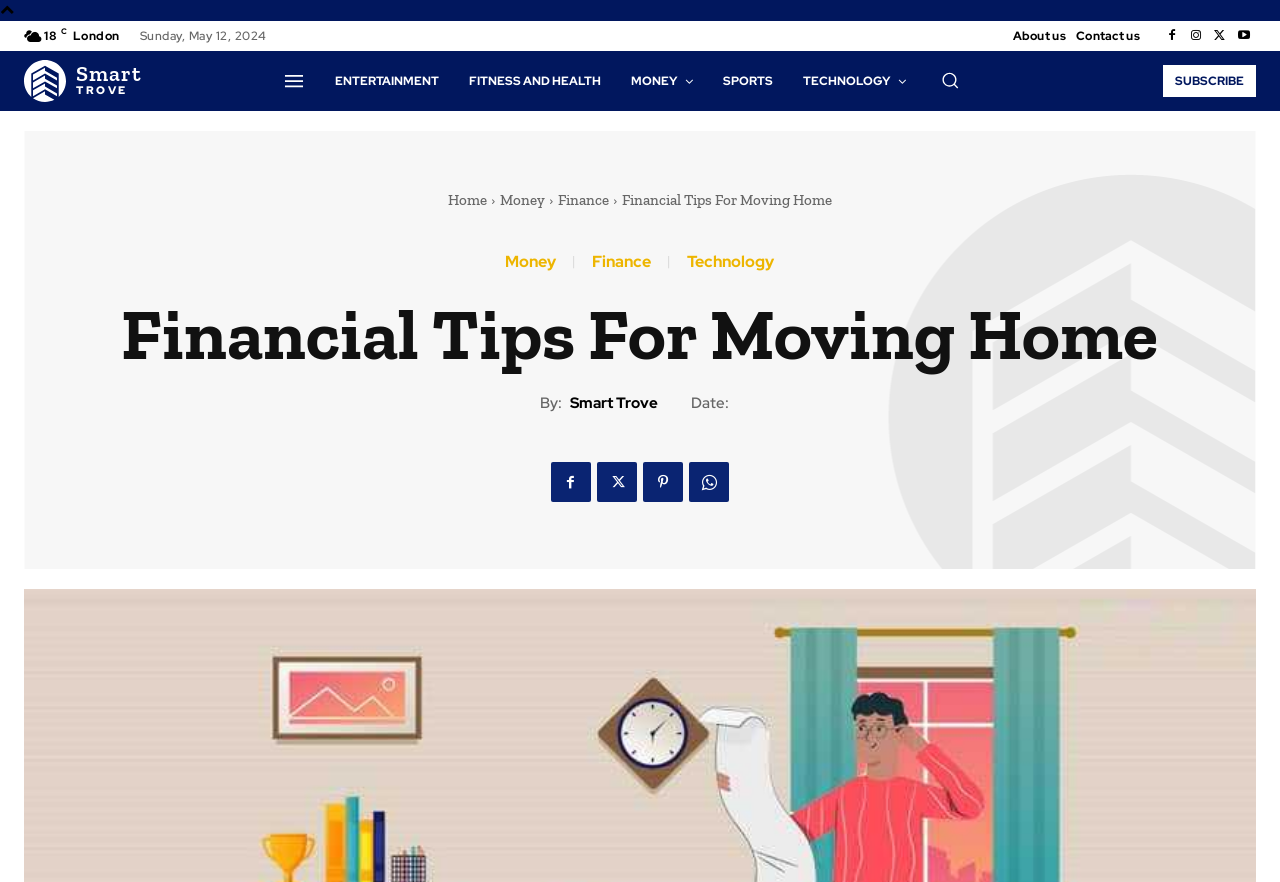Pinpoint the bounding box coordinates of the clickable area necessary to execute the following instruction: "Click on About us". The coordinates should be given as four float numbers between 0 and 1, namely [left, top, right, bottom].

[0.791, 0.024, 0.833, 0.058]